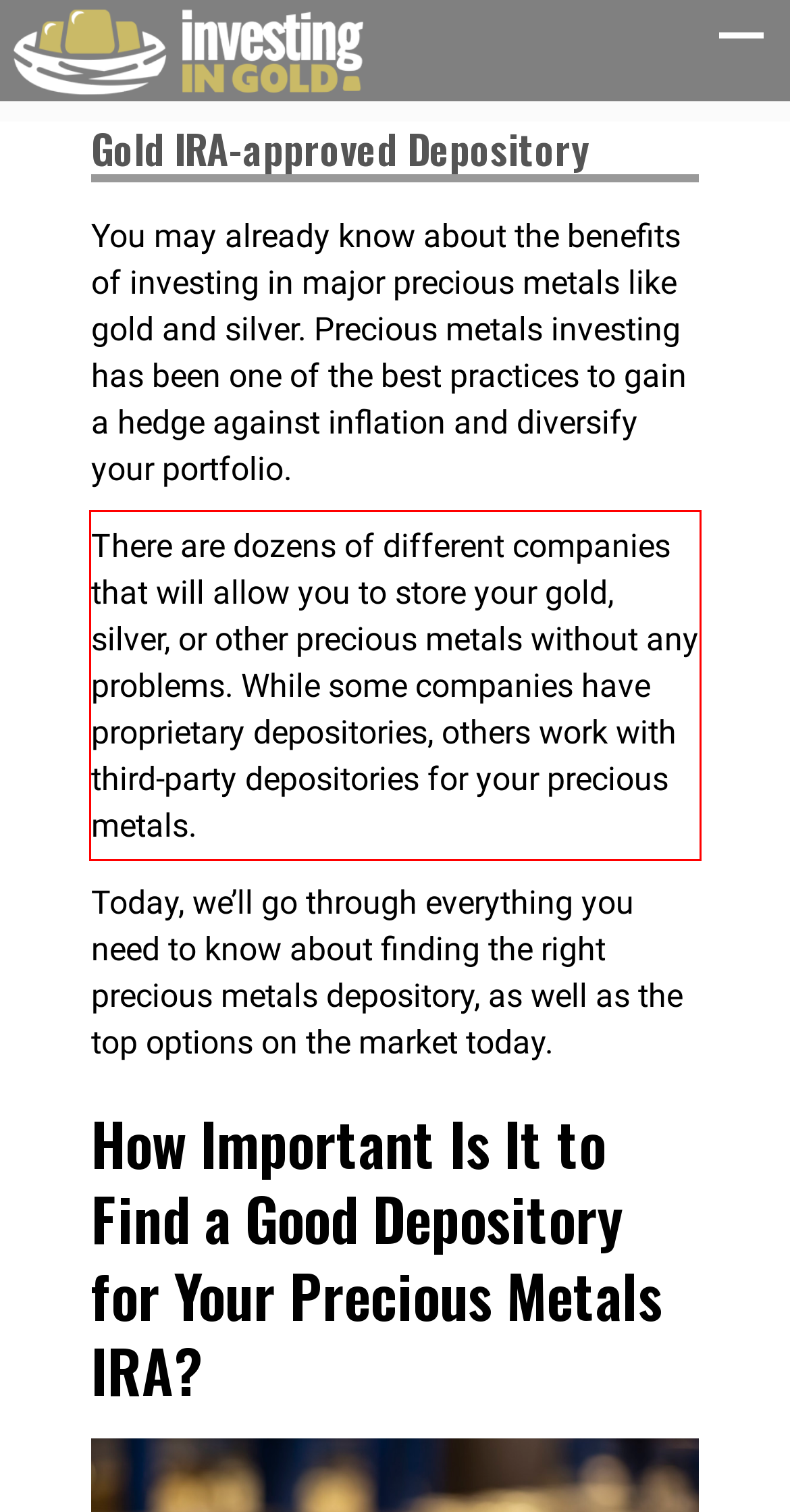Given a screenshot of a webpage with a red bounding box, extract the text content from the UI element inside the red bounding box.

There are dozens of different companies that will allow you to store your gold, silver, or other precious metals without any problems. While some companies have proprietary depositories, others work with third-party depositories for your precious metals.